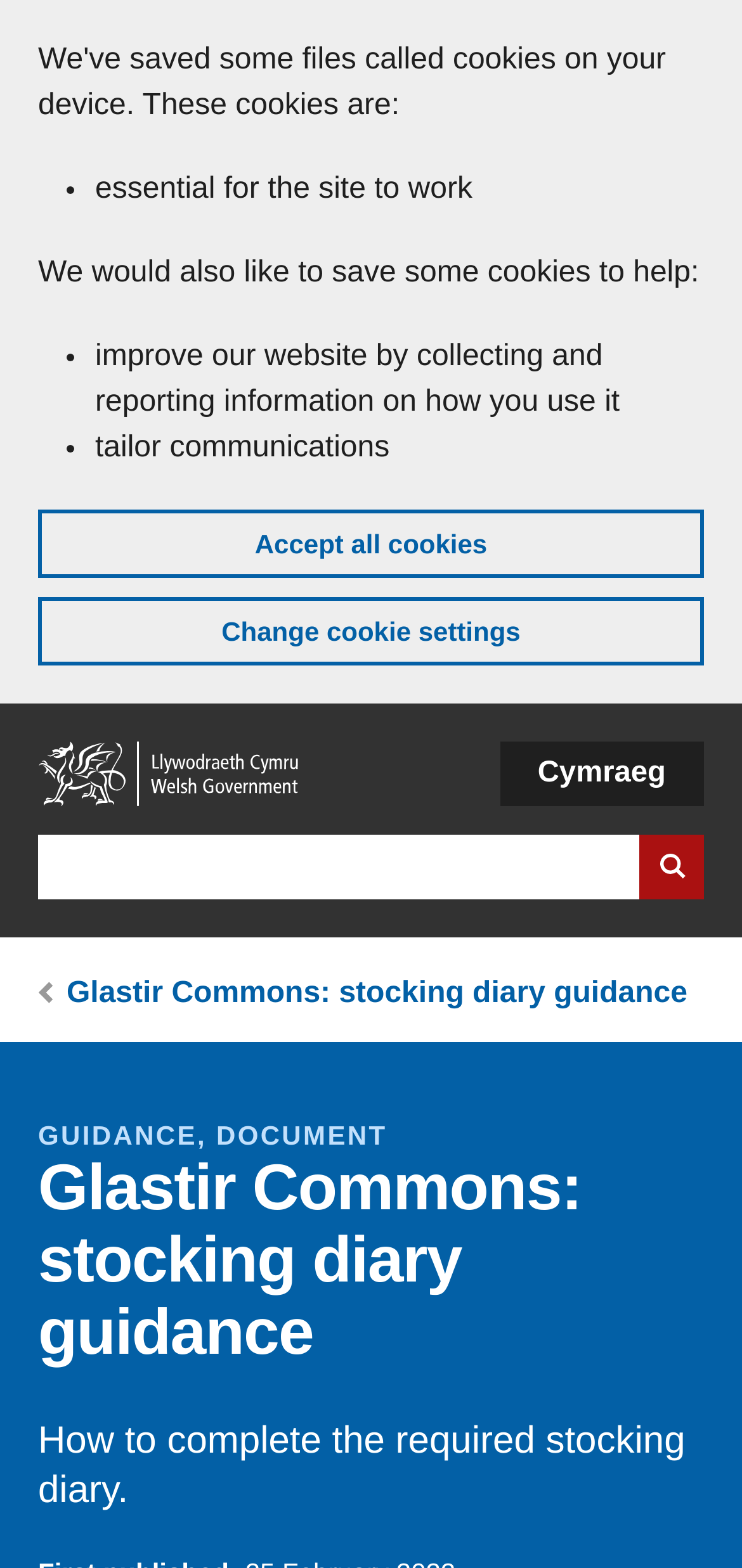Can you determine the bounding box coordinates of the area that needs to be clicked to fulfill the following instruction: "Switch to Cymraeg"?

[0.673, 0.473, 0.949, 0.514]